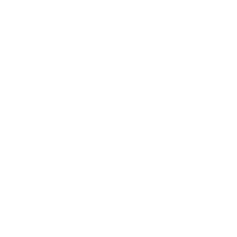Give a one-word or one-phrase response to the question: 
What sentiment does the image convey?

leisure and creativity